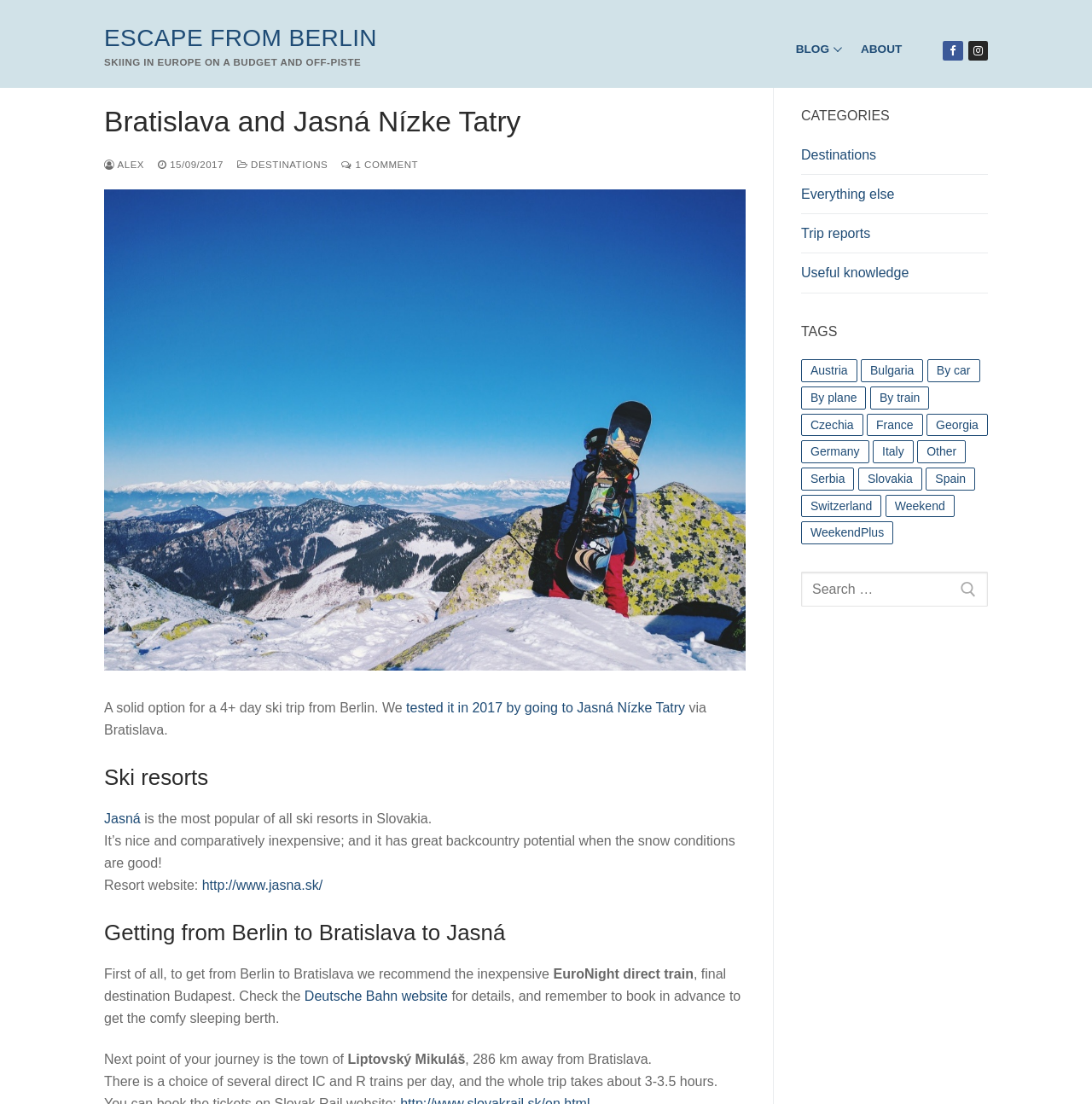Locate the bounding box coordinates of the element you need to click to accomplish the task described by this instruction: "Visit the 'Jasná' ski resort page".

[0.095, 0.735, 0.129, 0.748]